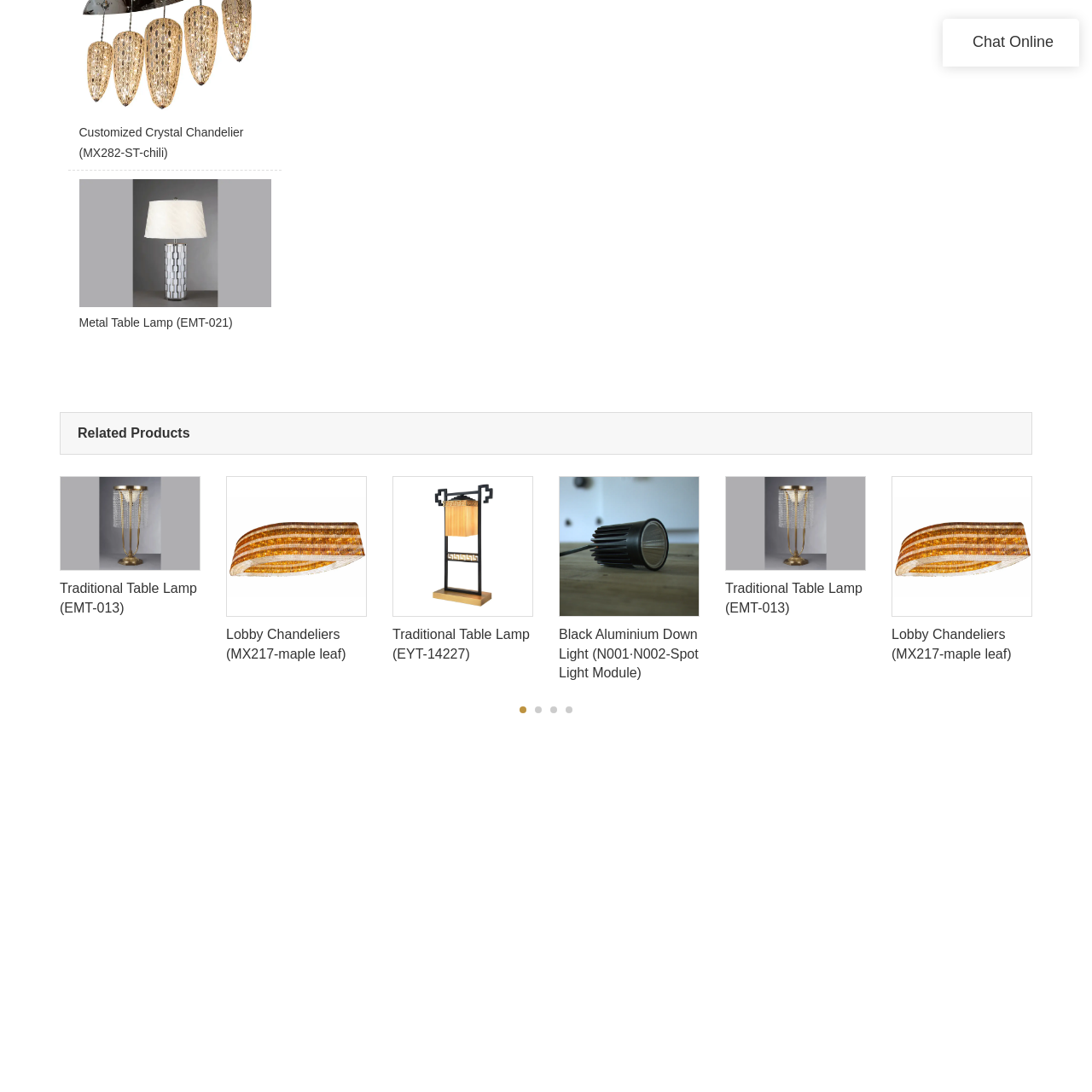Generate a detailed description of the image highlighted within the red border.

This image features a traditional table lamp, specifically the model known as "Traditional Table Lamp (EMT-013)." The lamp showcases a classic design, often characterized by an elegant base and a soothing lampshade that complements various interior decor styles. Ideal for adding warmth and ambiance to a room, this lamp can serve both functional and decorative purposes, making it a perfect choice for living areas, bedrooms, or study spaces.